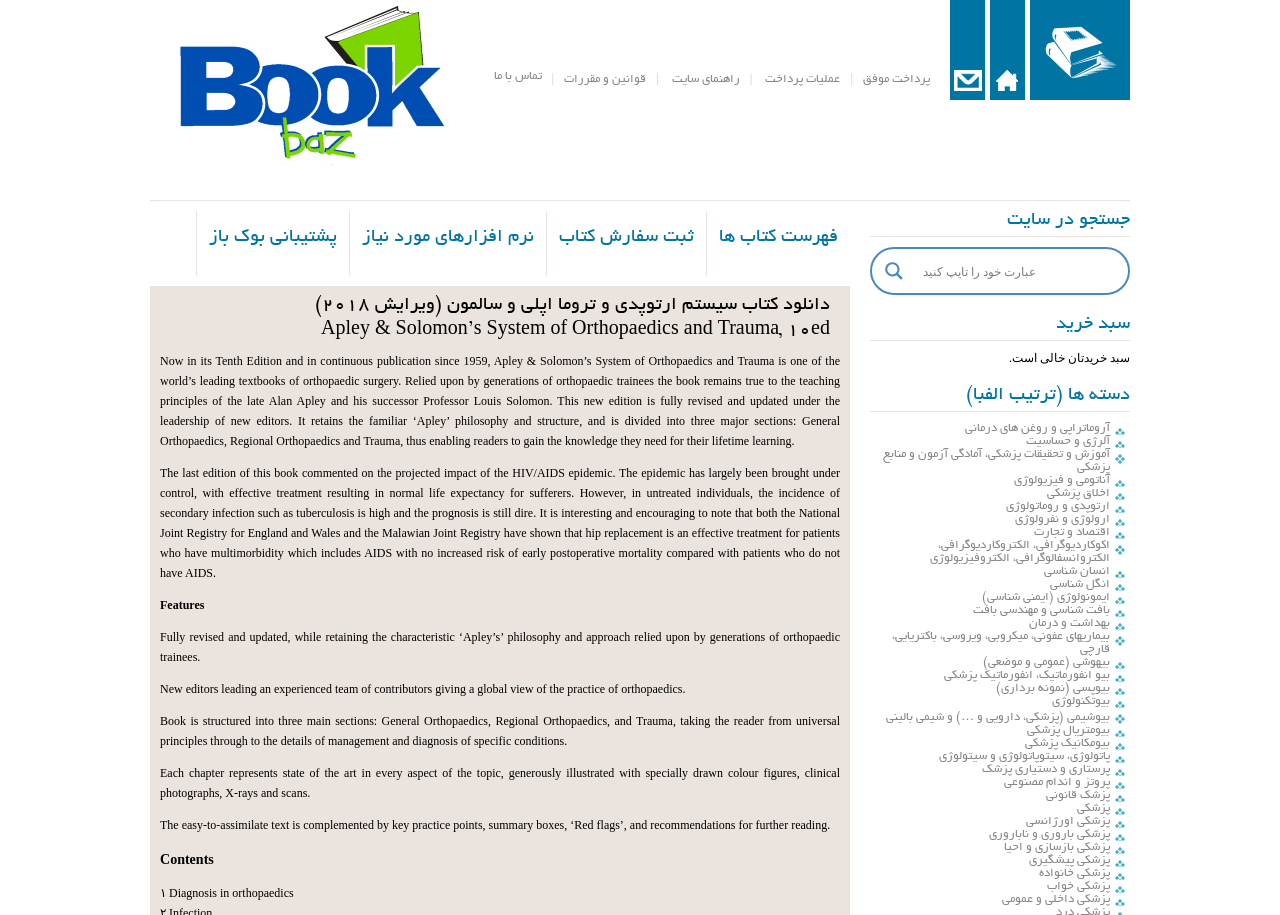Generate a comprehensive caption for the webpage you are viewing.

This webpage is a digital bookstore that allows users to download a medical book titled "Apley & Solomon’s System of Orthopaedics and Trauma, 10ed". The page is divided into several sections. At the top, there are five links: "پرداخت موفق" (Successful Payment), "عملیات پرداخت" (Payment Operations), "راهنمای سایت" (Site Guide), "قوانین و مقررات" (Rules and Regulations), and "تماس با ما" (Contact Us).

Below these links, there is a search bar with a magnifying glass icon, allowing users to search for specific books or keywords. Next to the search bar, there is a heading "جستجو در سایت" (Search on the Site).

The main content of the page is divided into three sections. The first section is a heading "دانلود کتاب سیستم ارتوپدی و تروما اپلی و سالمون (ویرایش ۲۰۱۸) Apley & Solomon’s System of Orthopaedics and Trauma, 10ed" (Download the Book Apley & Solomon’s System of Orthopaedics and Trauma, 10ed), followed by a brief description of the book and its features.

The second section is a list of categories, labeled "دسته ها (ترتیب الفبا)" (Categories in Alphabetical Order), which includes 30 links to different medical specialties, such as anatomy, physiology, orthopedics, and traumatology.

The third section is a heading "سبد خرید" (Shopping Cart), which is currently empty. Below this section, there is a heading "Contents" (Contents), followed by a list of chapter titles from the book.

Throughout the page, there are several links to other parts of the website, such as "فهرست کتاب ها" (Book List), "ثبت سفارش کتاب" (Order Book), and "پشتیبانی بوک باز" (Book Support).